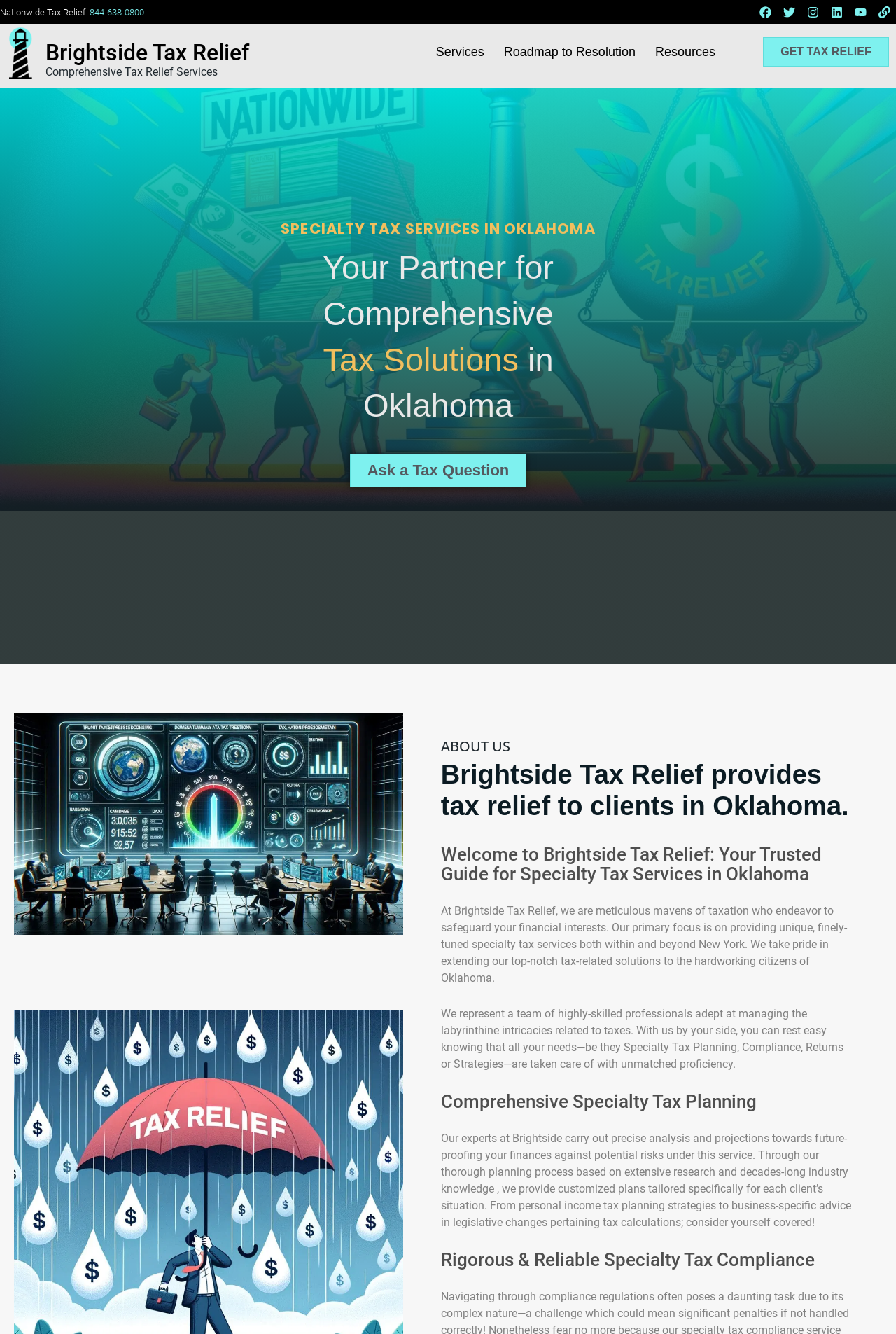What is the name of the company?
Please provide a detailed answer to the question.

I found the company name by looking at the logo and the text next to it, which says 'Brightside Tax Relief'.